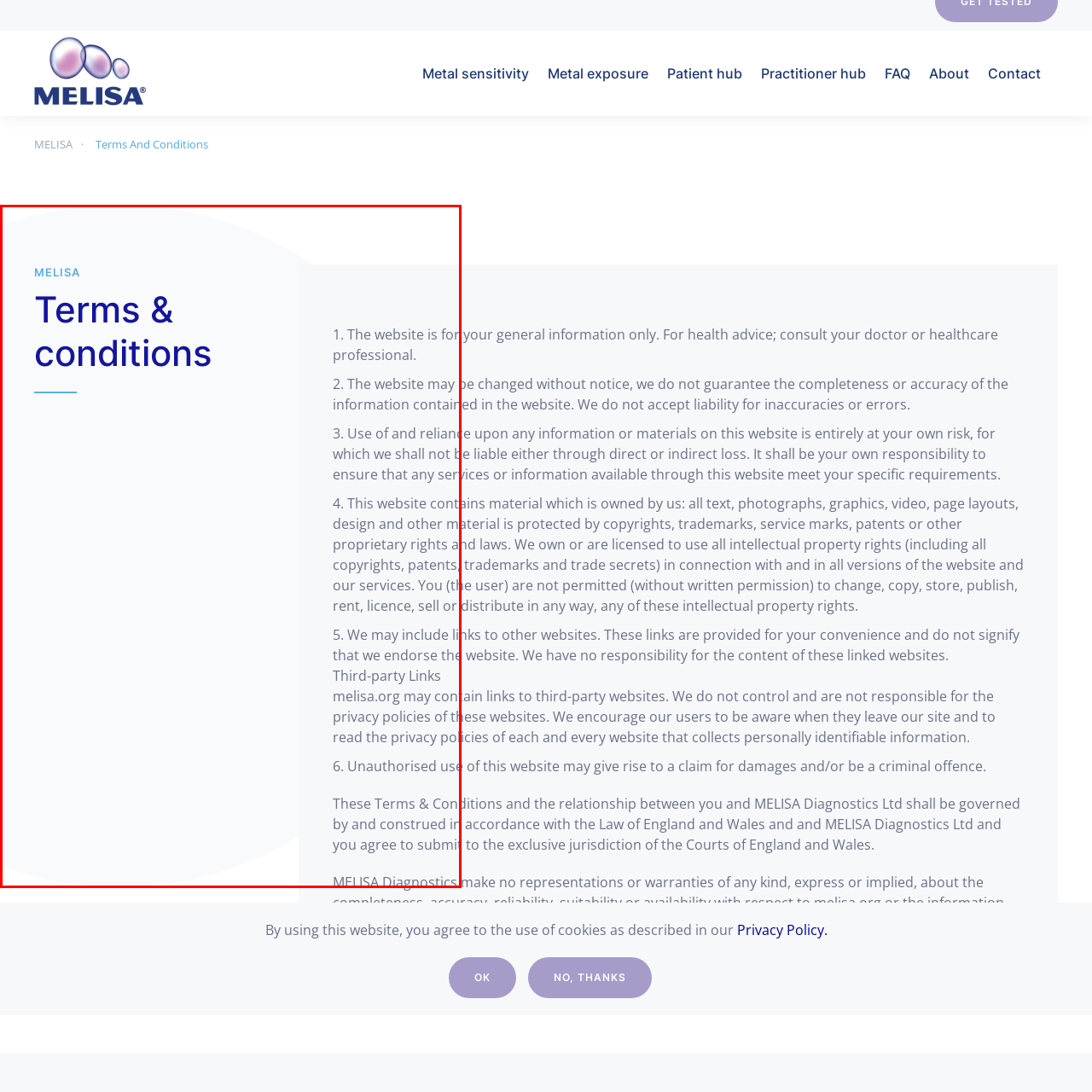What is the format of the Terms & Conditions section?
Review the image highlighted by the red bounding box and respond with a brief answer in one word or phrase.

Structured list